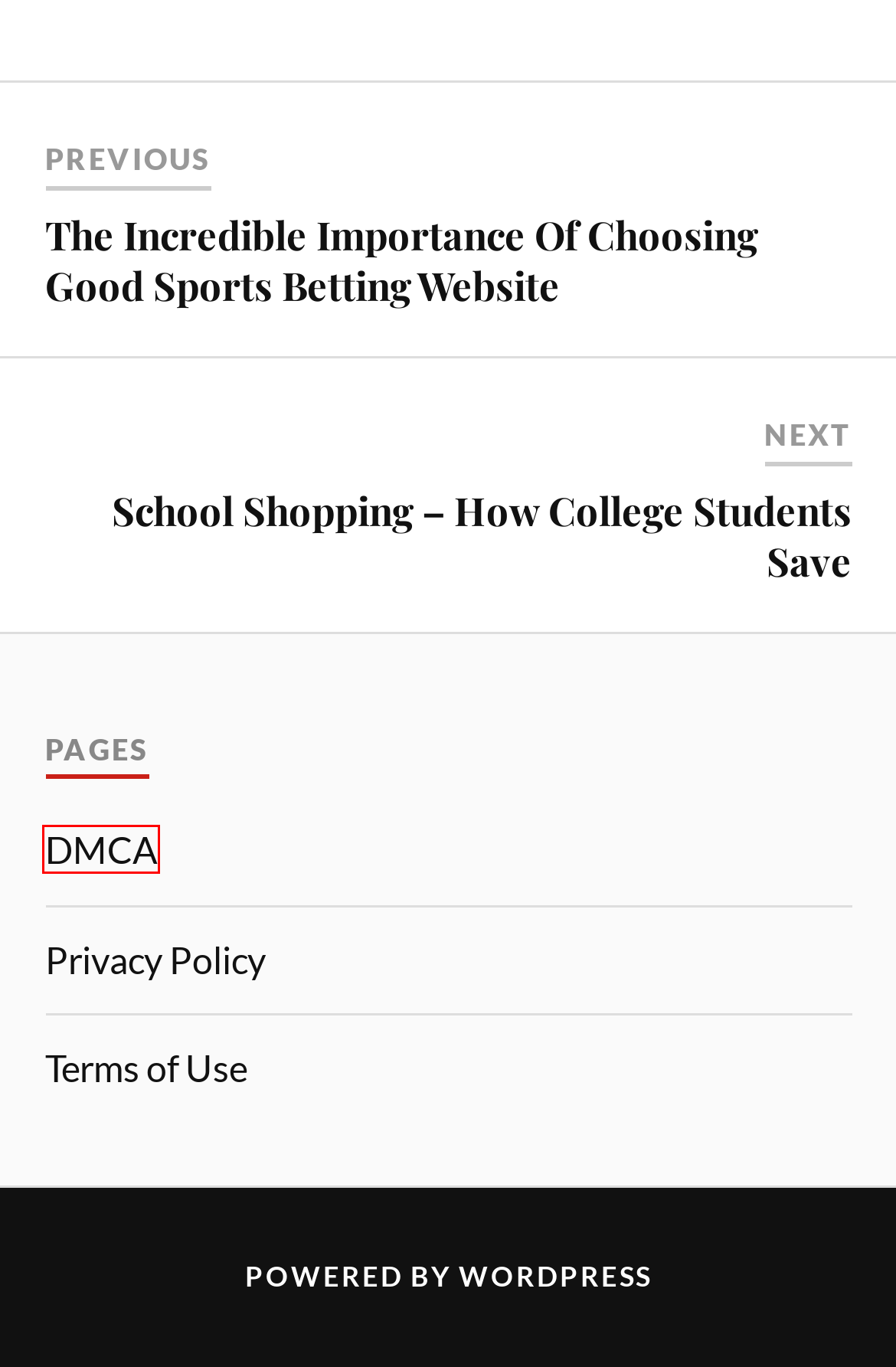You have a screenshot of a webpage, and a red bounding box highlights an element. Select the webpage description that best fits the new page after clicking the element within the bounding box. Options are:
A. Icsin Control
B. Axel – Icsin Control
C. Blog Tool, Publishing Platform, and CMS – WordPress.org
D. Terms of Use – Icsin Control
E. DMCA – Icsin Control
F. School Shopping – How College Students Save – Icsin Control
G. Privacy Policy – Icsin Control
H. The Incredible Importance Of Choosing Good Sports Betting Website – Icsin Control

E